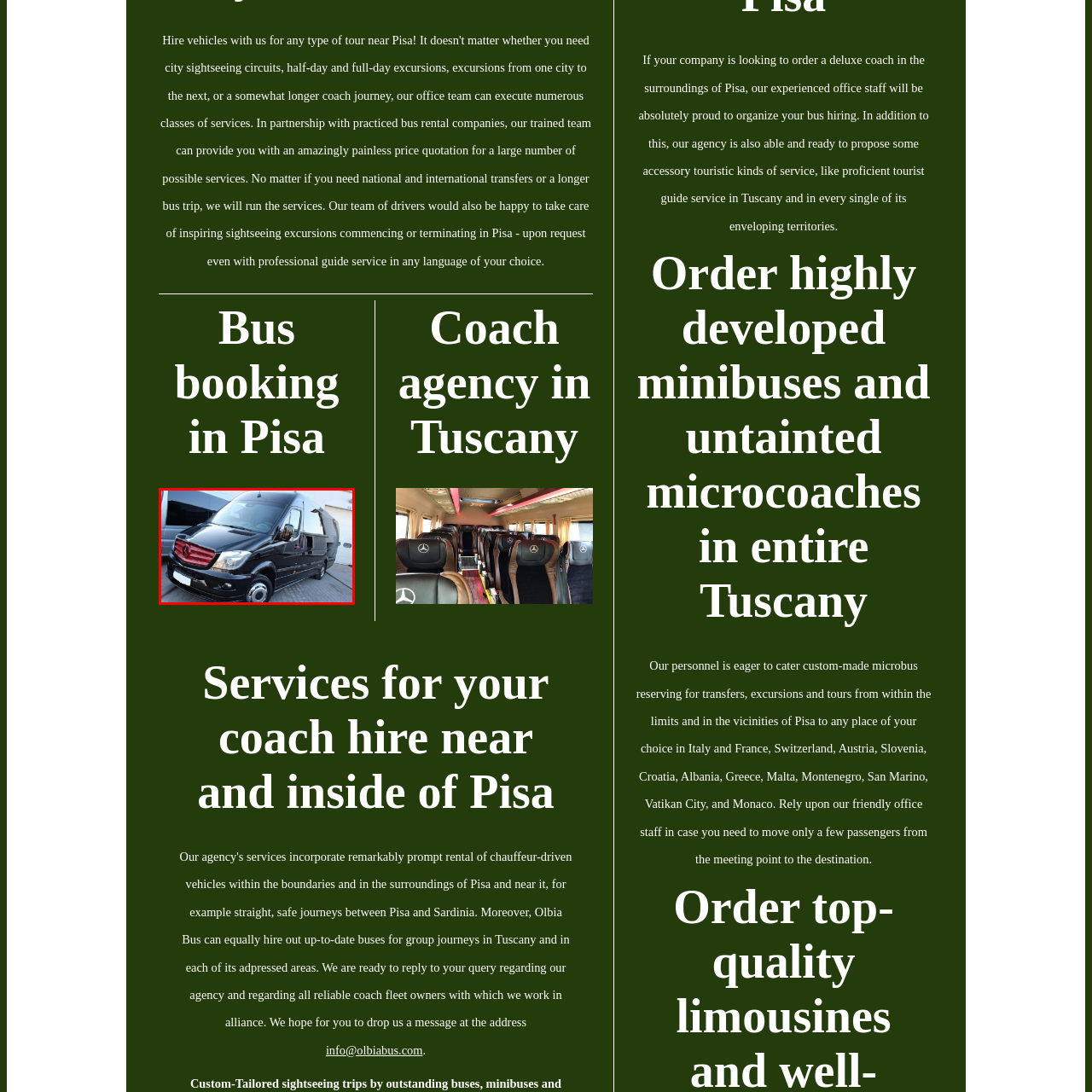Please scrutinize the image marked by the red boundary and answer the question that follows with a detailed explanation, using the image as evidence: 
What is the purpose of the vehicle?

The caption highlights the vehicle's modern and professional appearance, suggesting that it is intended for various transportation needs, particularly for travelers seeking comfortable transportation around Pisa and beyond.